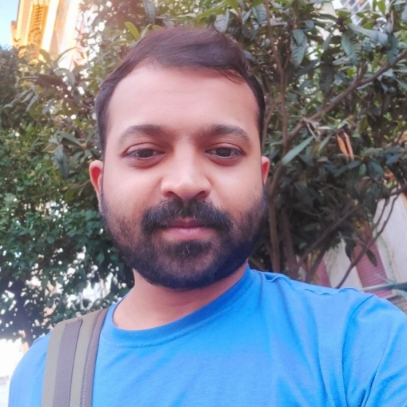What is Rajat's current academic pursuit?
By examining the image, provide a one-word or phrase answer.

Second master's degree in Astrobiology